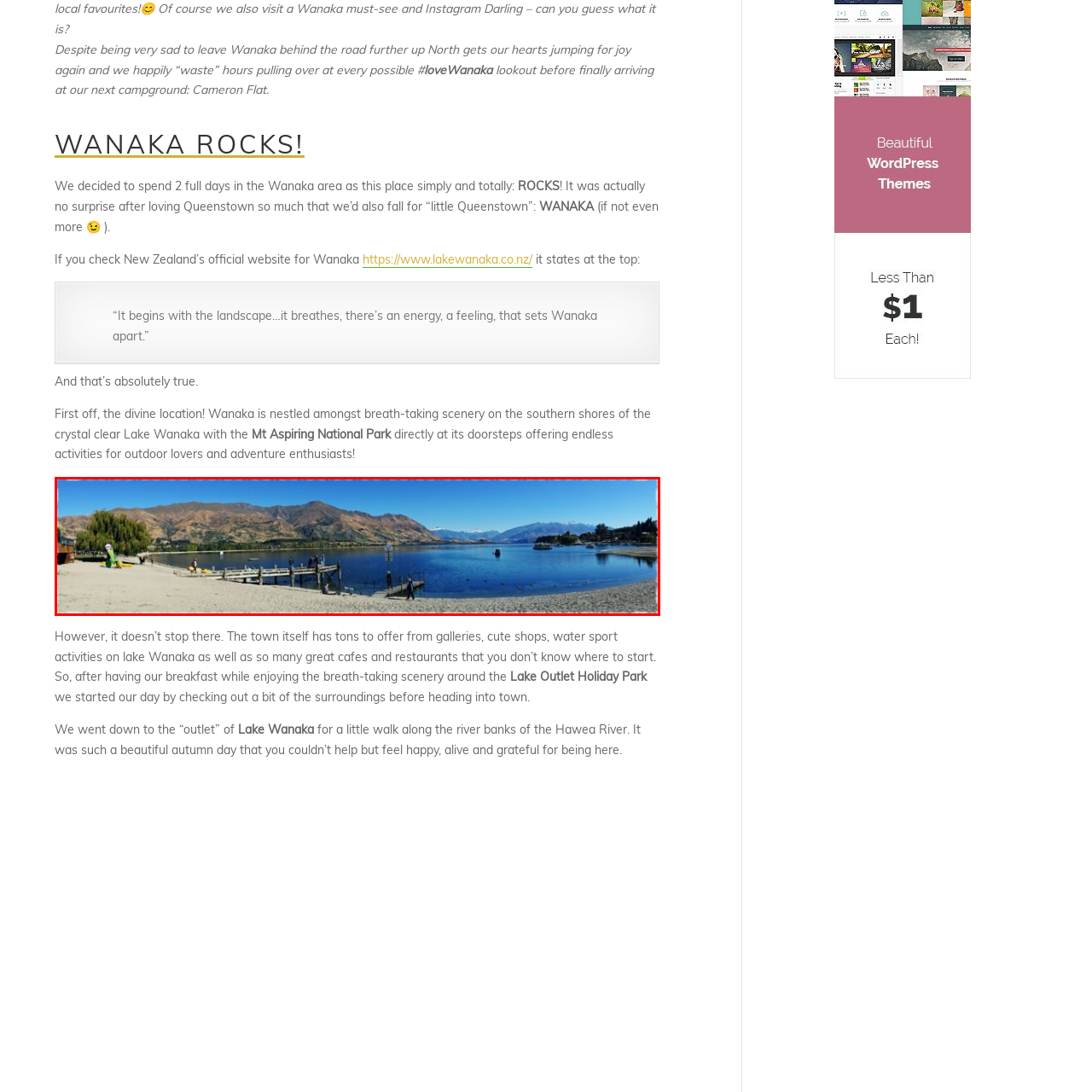Provide an in-depth description of the image within the red bounding box.

This stunning panoramic view captures the breathtaking scenery of Lake Wanaka in New Zealand, showcasing the tranquil waters reflecting the vibrant blue sky above. The shoreline features a sandy beach where visitors can be seen enjoying the outdoors, alongside a wooden jetty extending into the lake. In the background, majestic mountains rise, partially cloaked in autumn hues, adding to the natural beauty of this idyllic setting. The image evokes a sense of peace and adventure, reflecting Wanaka's reputation as a hub for outdoor lovers and a perfect spot to immerse in nature.